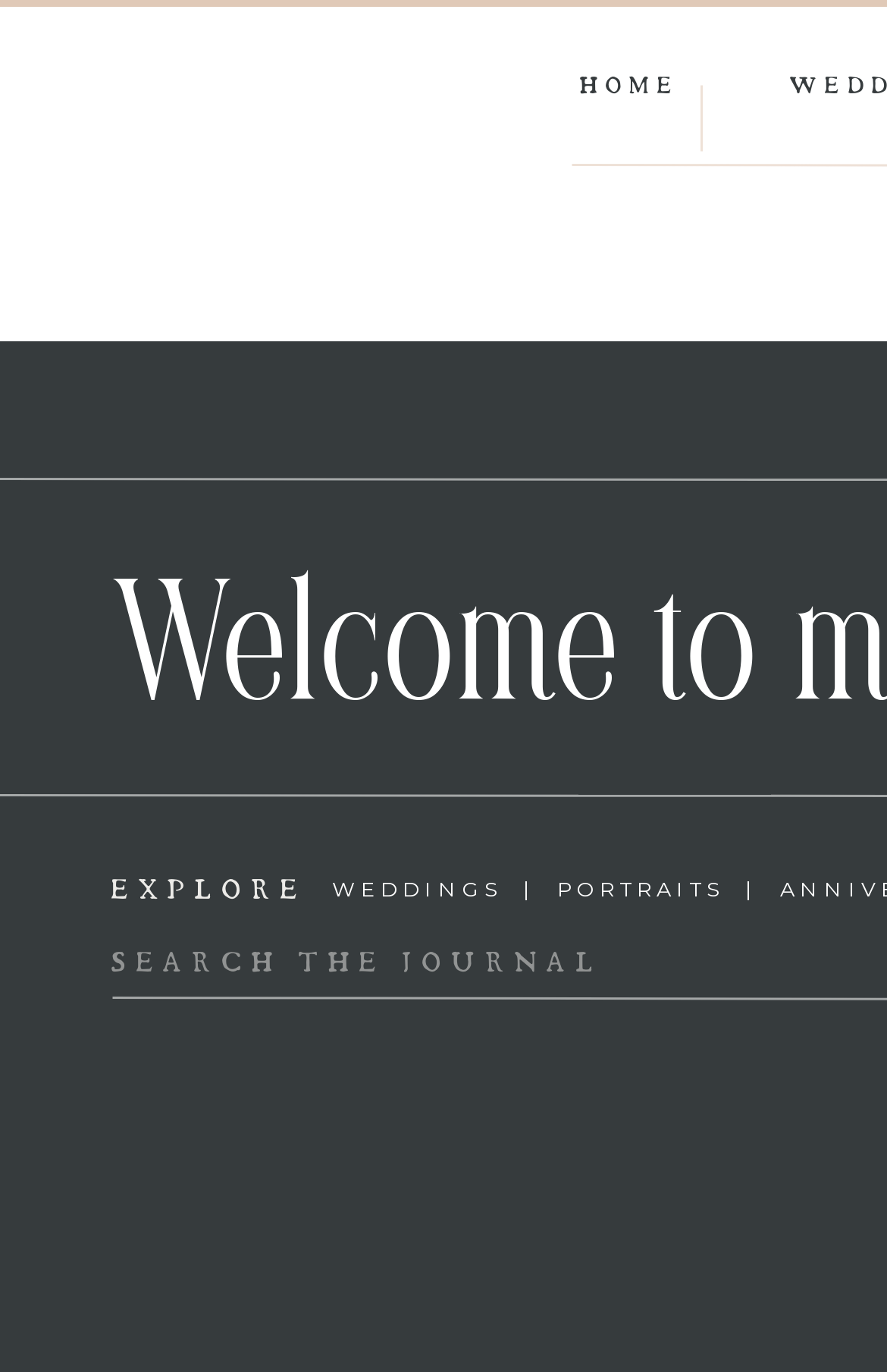Provide the bounding box coordinates for the UI element that is described as: "premier keto diet pills review".

None